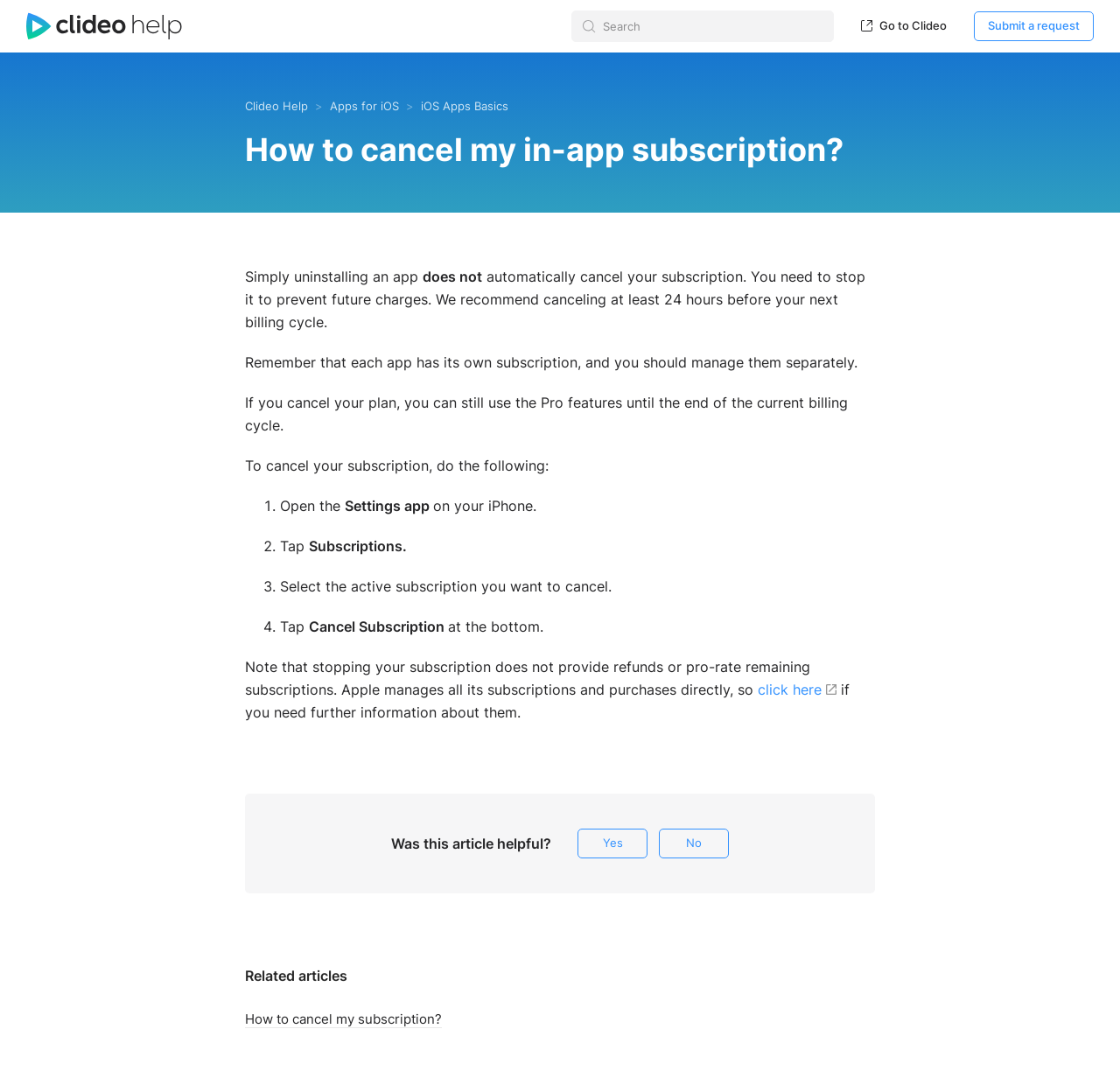Please identify the bounding box coordinates of the clickable element to fulfill the following instruction: "Go to Clideo". The coordinates should be four float numbers between 0 and 1, i.e., [left, top, right, bottom].

[0.756, 0.011, 0.858, 0.038]